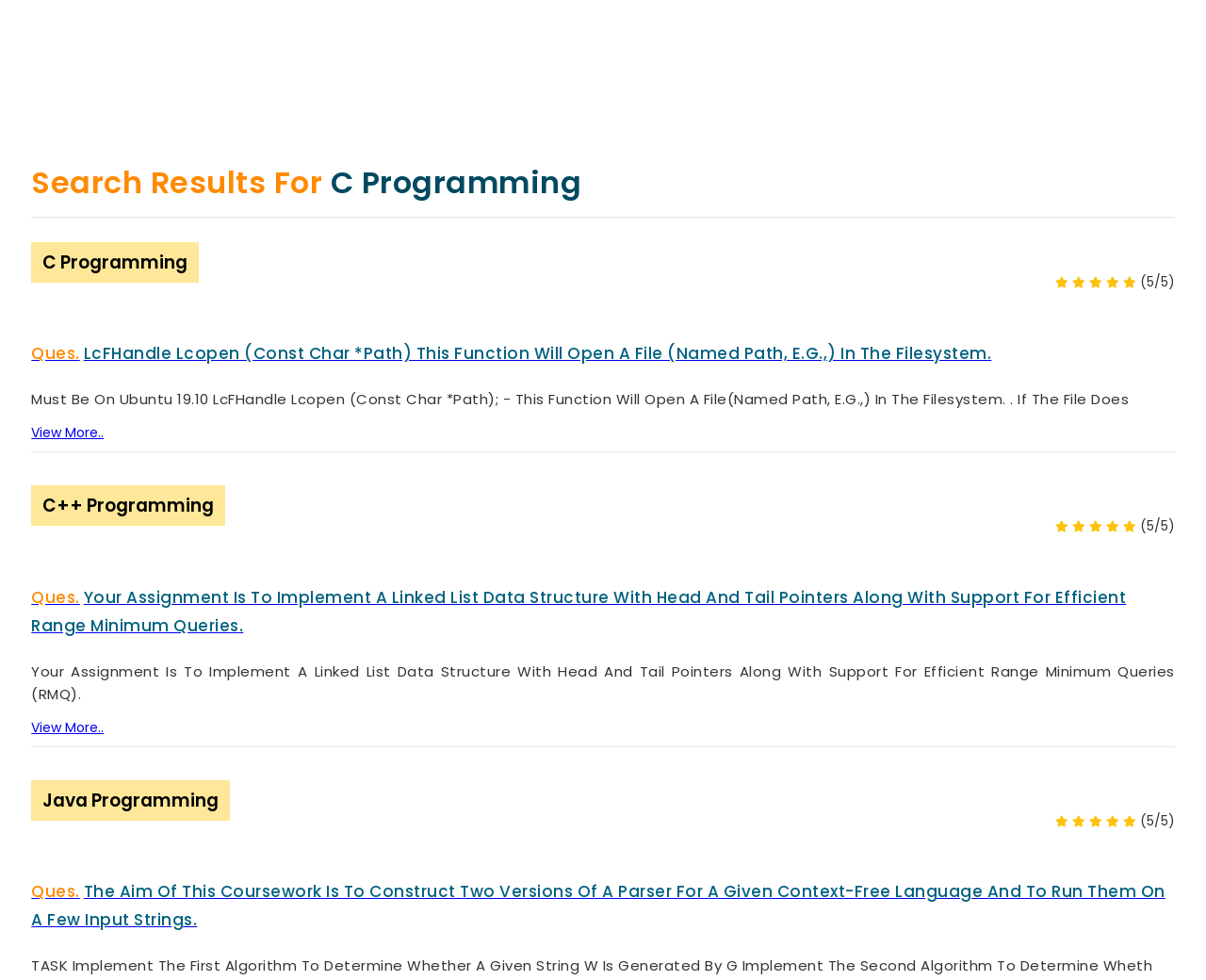Highlight the bounding box coordinates of the element you need to click to perform the following instruction: "View more questions."

[0.026, 0.113, 0.086, 0.133]